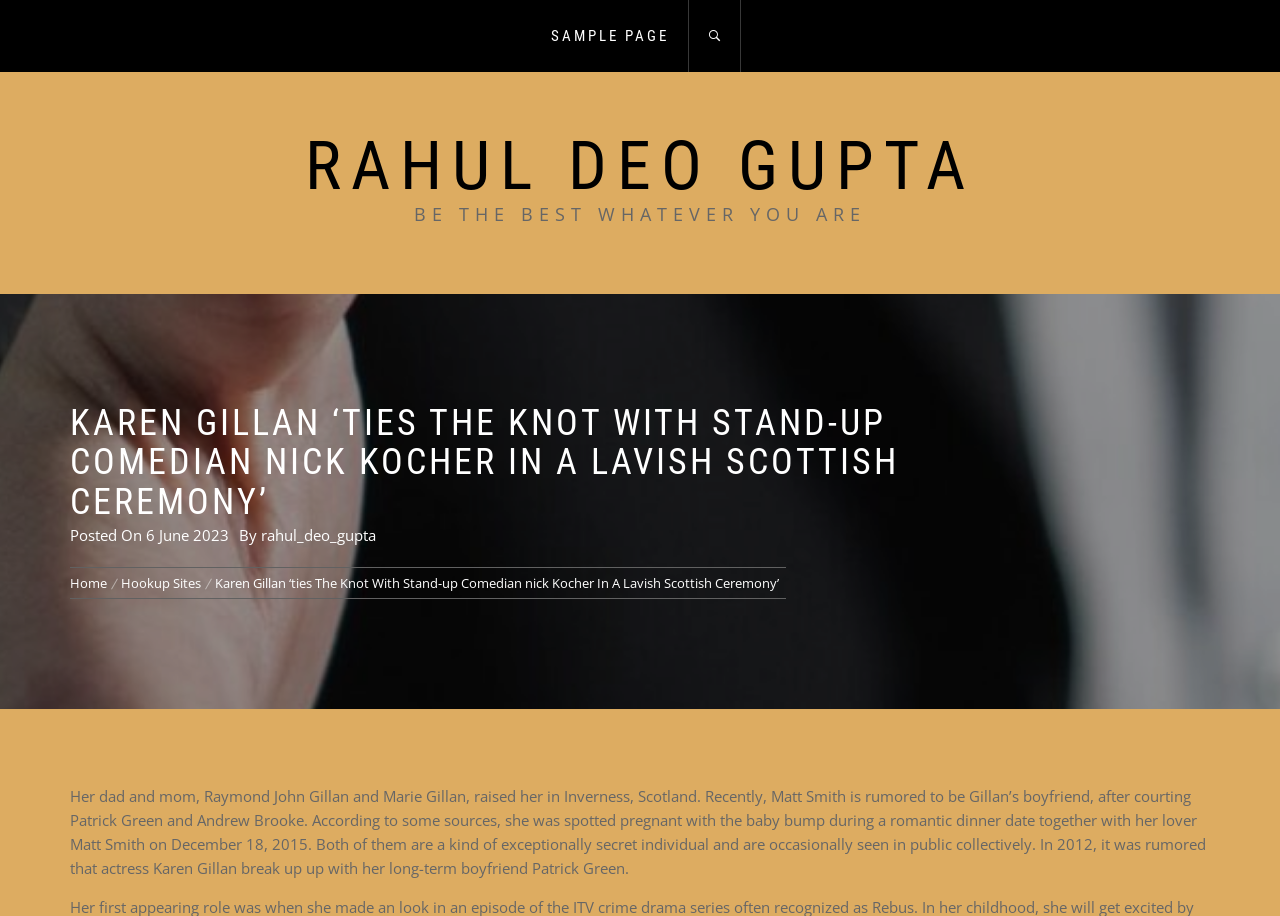Please identify the bounding box coordinates of the clickable area that will allow you to execute the instruction: "Visit RAHUL DEO GUPTA's page".

[0.238, 0.138, 0.762, 0.225]